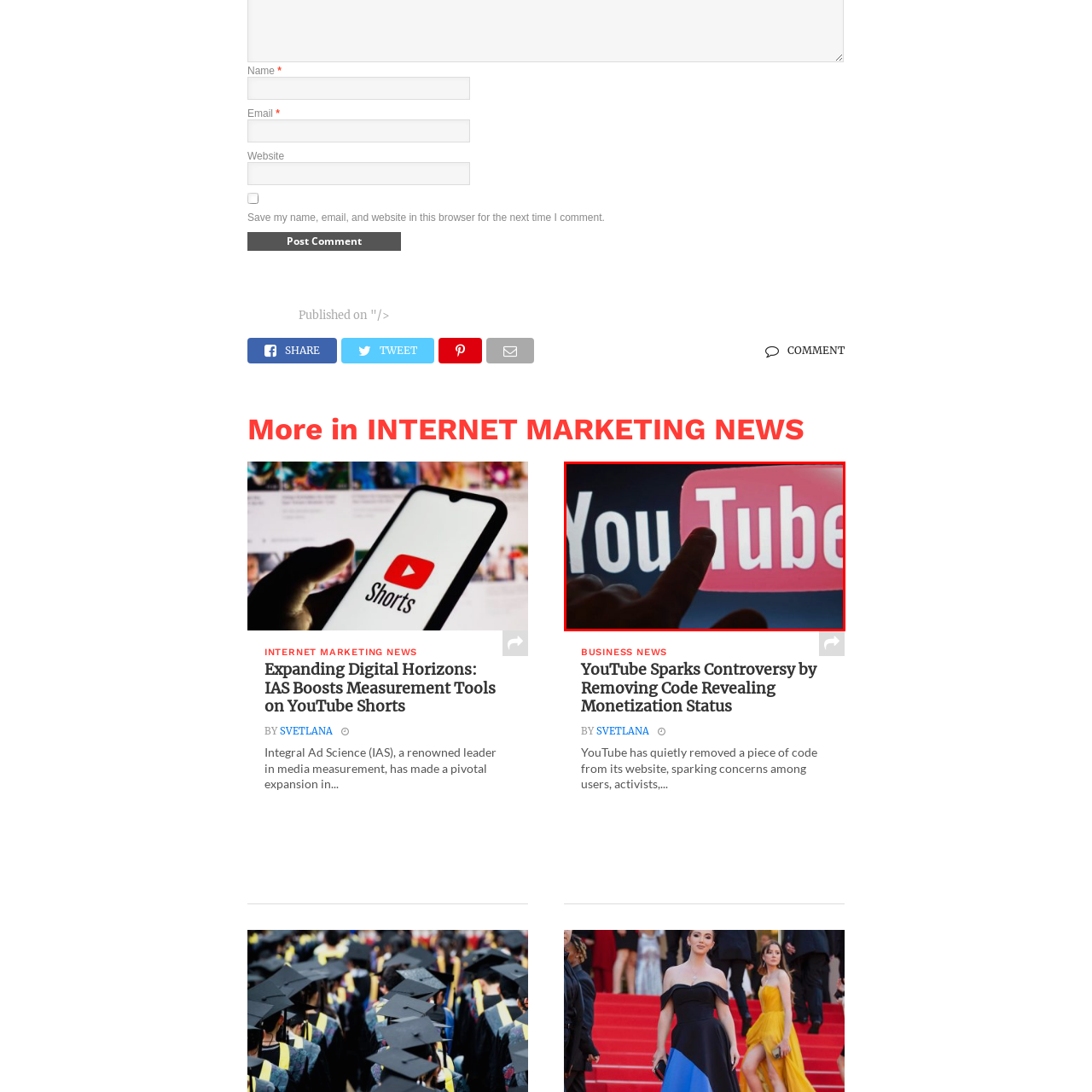Pay special attention to the segment of the image inside the red box and offer a detailed answer to the question that follows, based on what you see: What is the background of the image?

The soft-focus background emphasizes the bright colors of the logo, making it the focal point of the image. This visual representation highlights the dynamic nature of online media and the ease with which viewers can access video content.